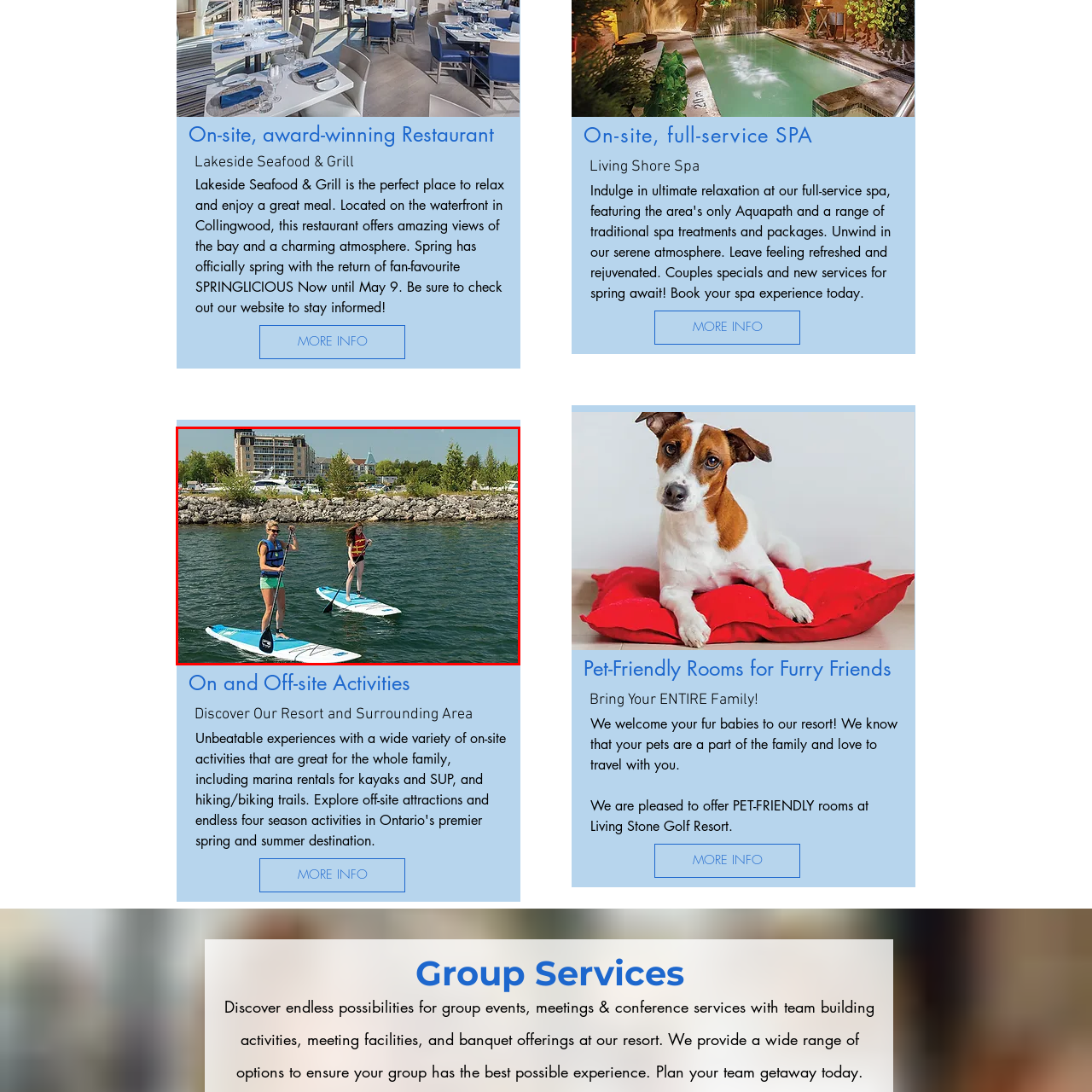Where is Lakeside Seafood & Grill located?
Observe the image within the red bounding box and respond to the question with a detailed answer, relying on the image for information.

The image caption mentions that Lakeside Seafood & Grill is located on the waterfront in Collingwood, providing a specific location for the resort.